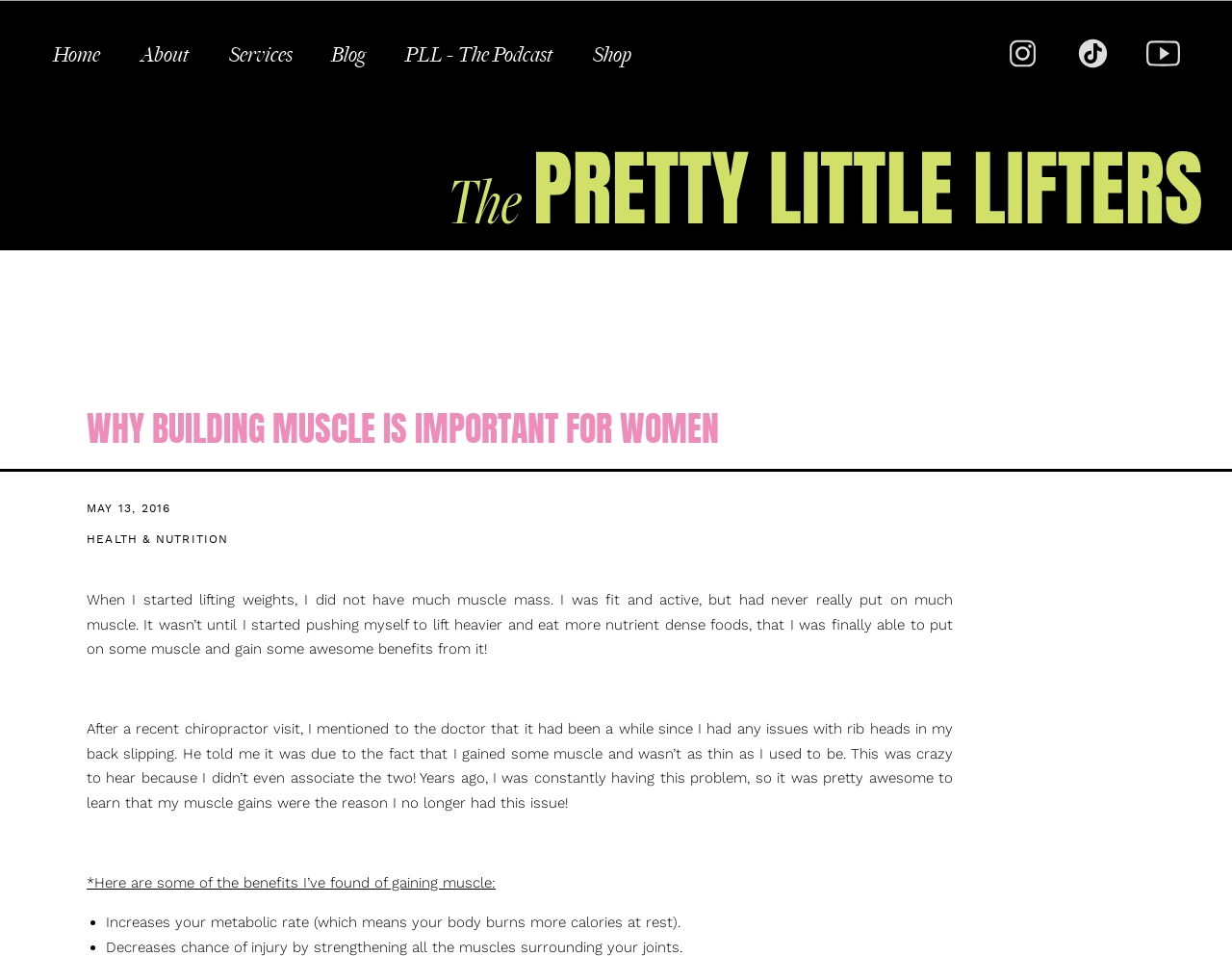Provide the bounding box coordinates for the area that should be clicked to complete the instruction: "Click on the 'HEALTH & NUTRITION' link".

[0.07, 0.558, 0.186, 0.57]